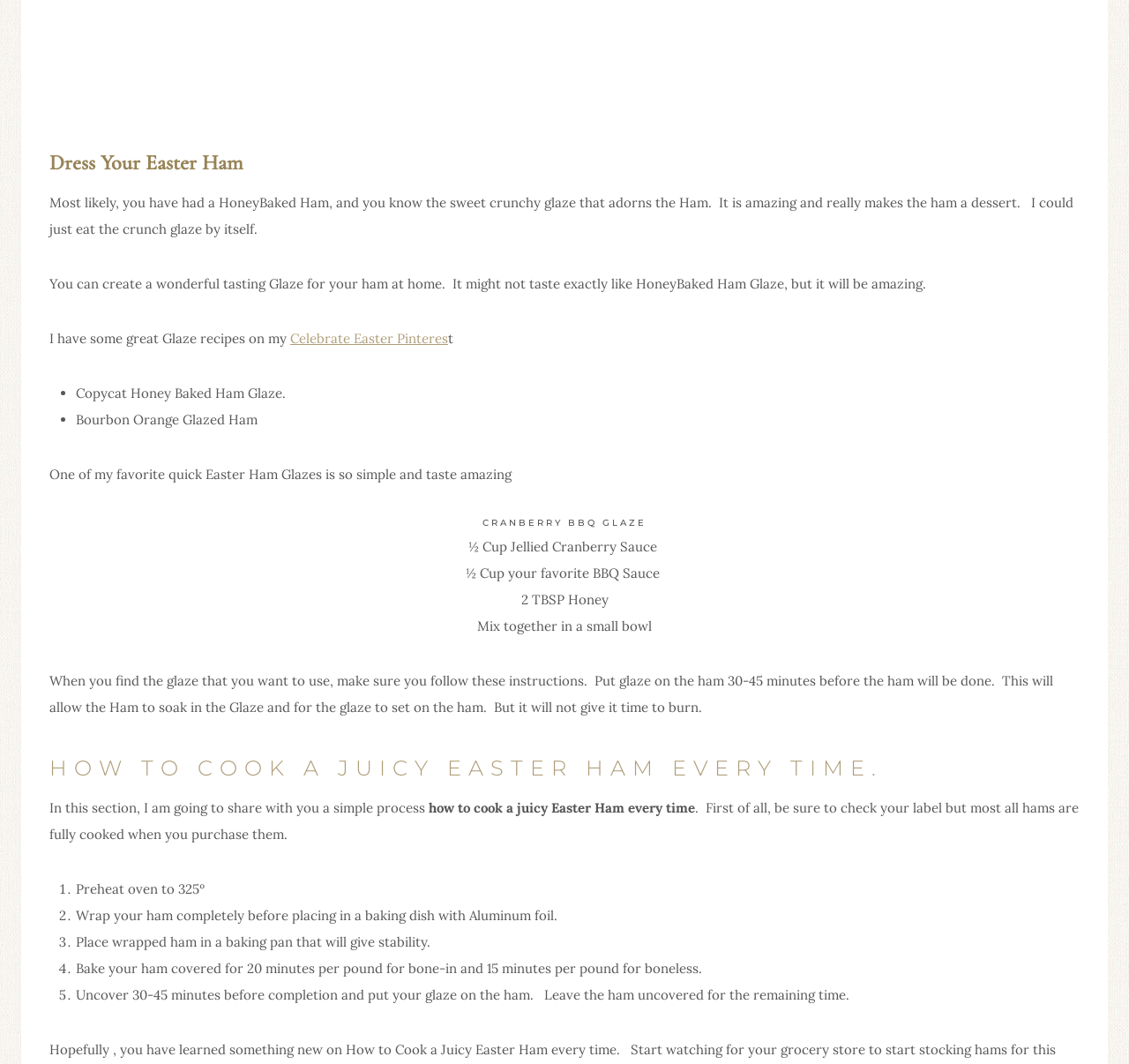Can you pinpoint the bounding box coordinates for the clickable element required for this instruction: "Follow the 'HOW TO COOK A JUICY EASTER HAM EVERY TIME.' guide"? The coordinates should be four float numbers between 0 and 1, i.e., [left, top, right, bottom].

[0.044, 0.71, 0.782, 0.734]